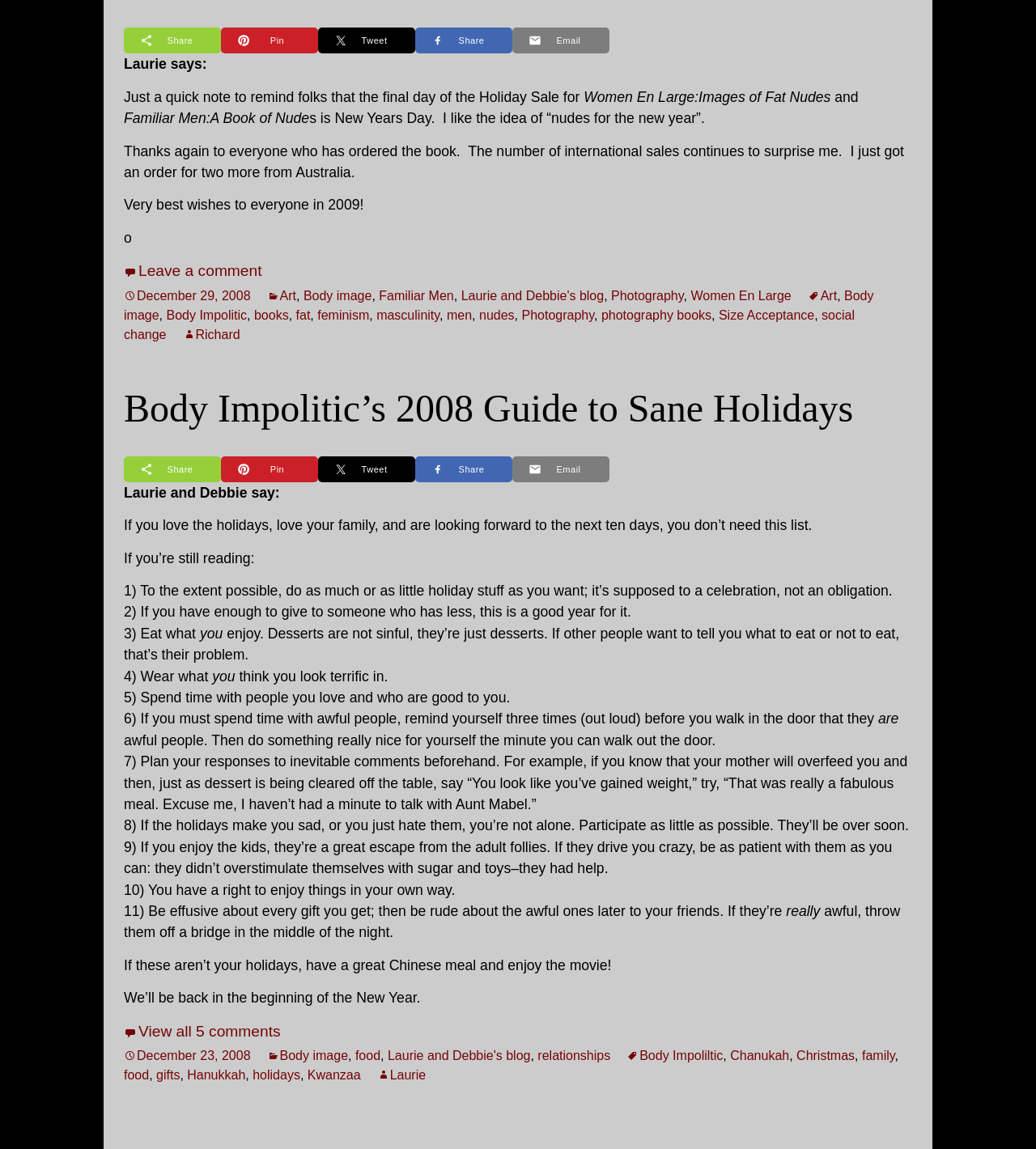Using the description "View all 5 comments", predict the bounding box of the relevant HTML element.

[0.12, 0.89, 0.271, 0.905]